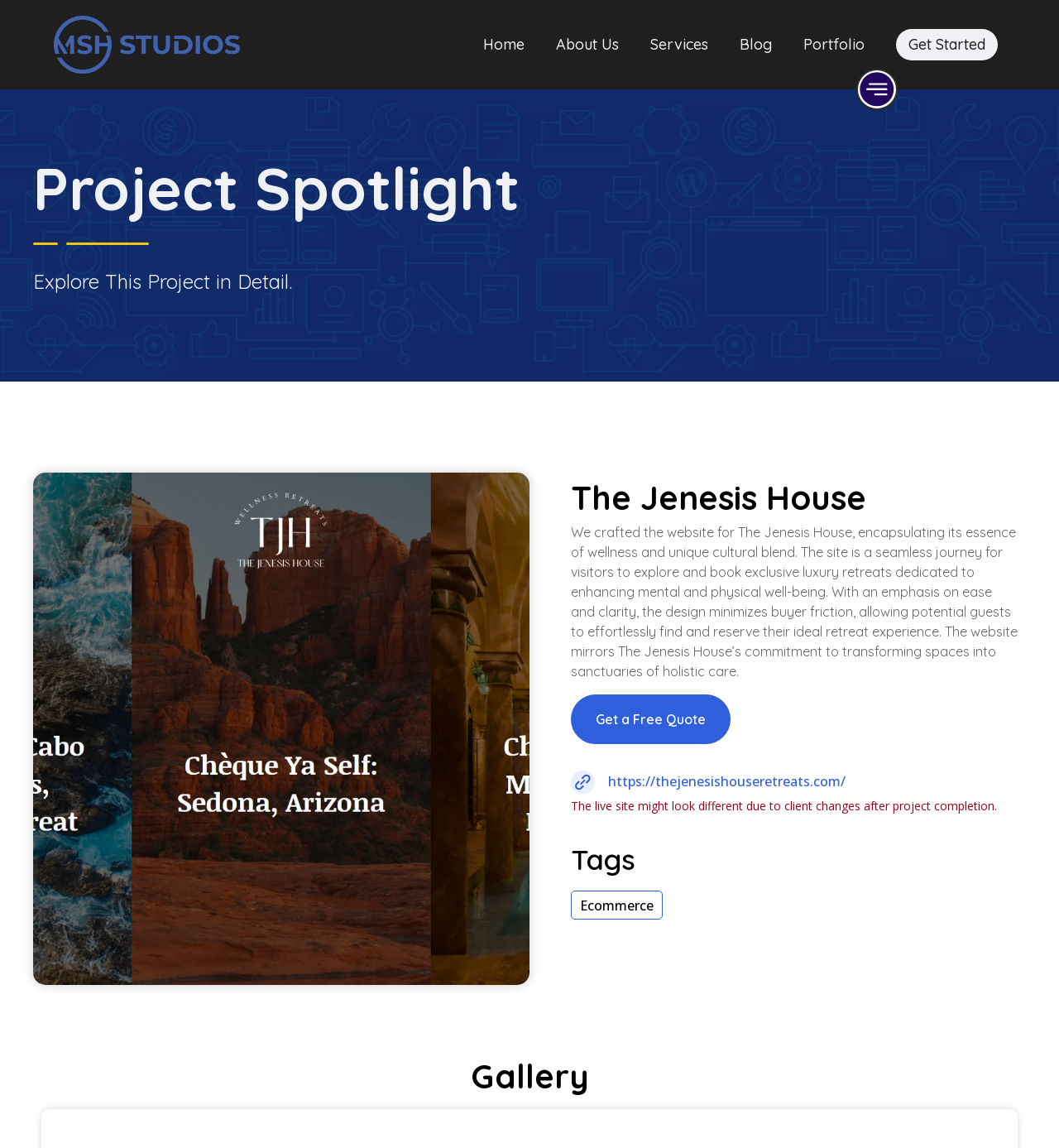Show the bounding box coordinates for the HTML element as described: "Get a Free Quote".

[0.539, 0.605, 0.69, 0.648]